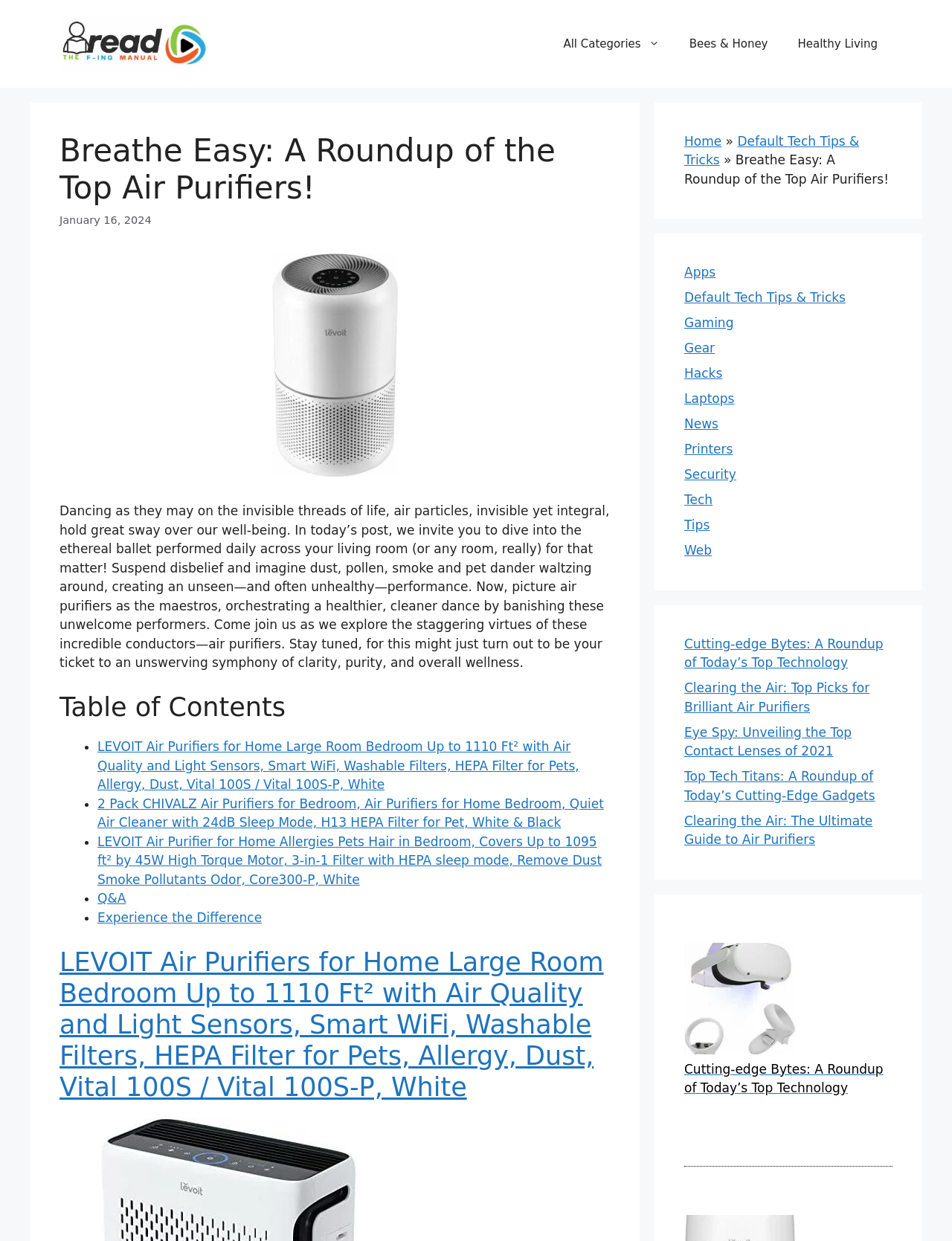Determine the bounding box coordinates of the UI element described below. Use the format (top-left x, top-left y, bottom-right x, bottom-right y) with floating point numbers between 0 and 1: All Categories

[0.576, 0.017, 0.708, 0.053]